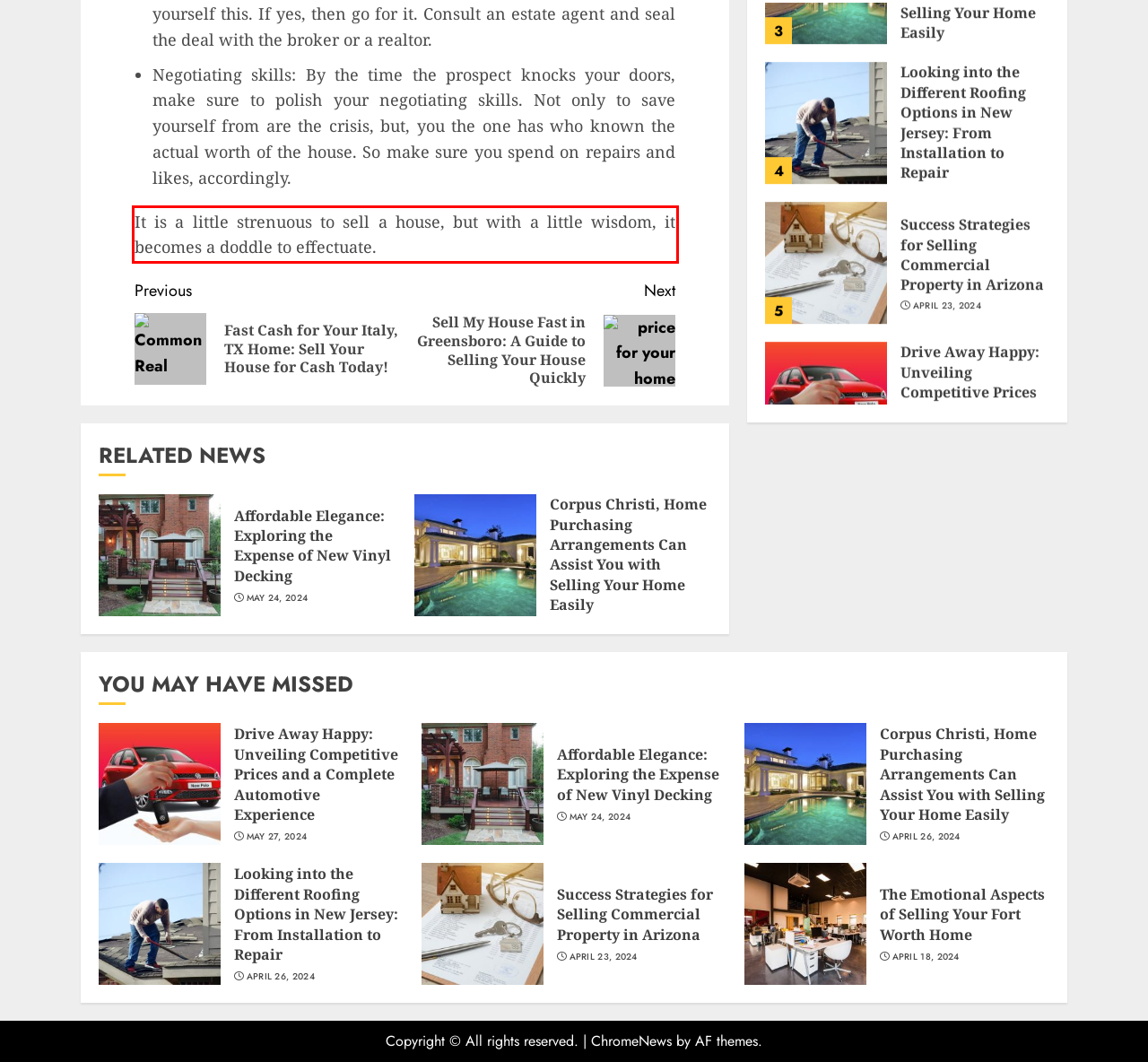Please examine the webpage screenshot and extract the text within the red bounding box using OCR.

It is a little strenuous to sell a house, but with a little wisdom, it becomes a doddle to effectuate.